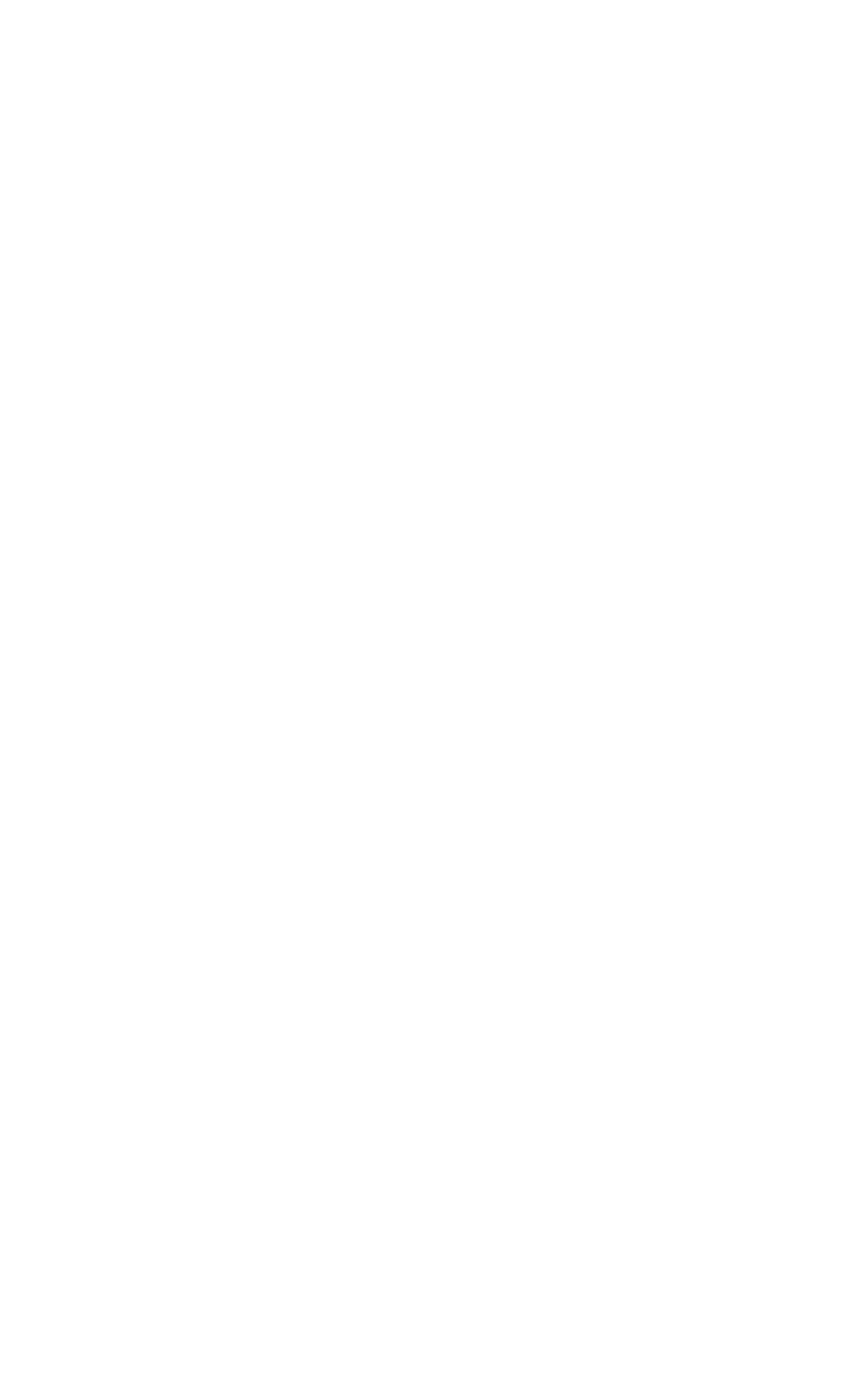Please provide a brief answer to the question using only one word or phrase: 
What is the name of the band mentioned?

Zac Brown Band